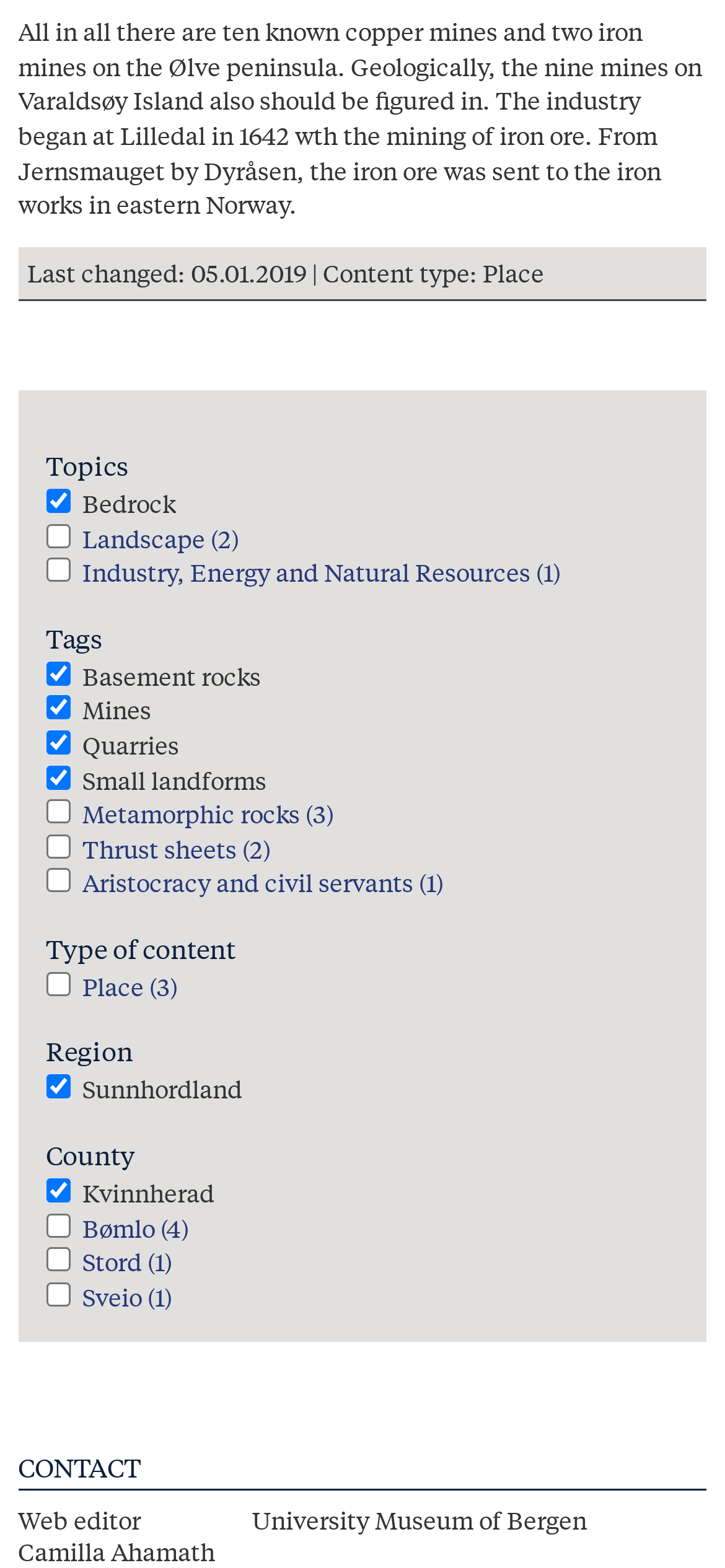How many regions are mentioned under 'Region'?
Based on the image, answer the question with a single word or brief phrase.

4